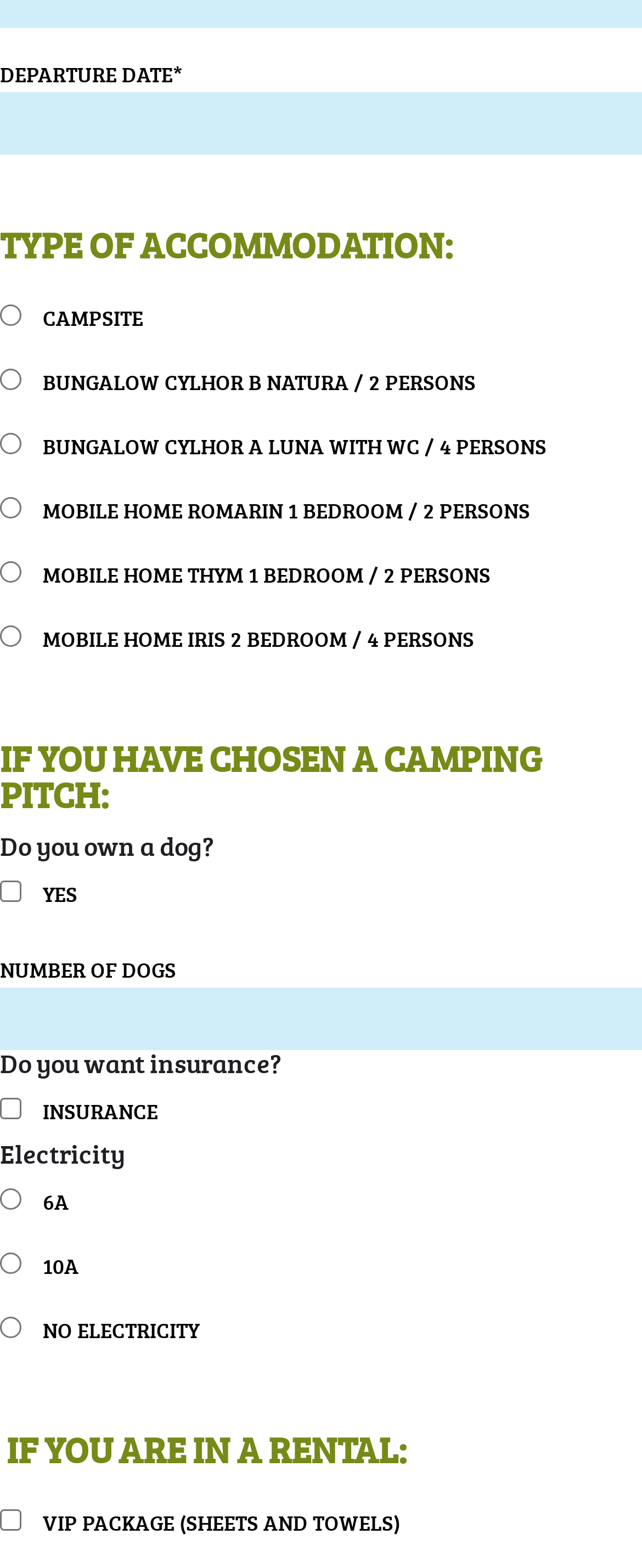Determine the bounding box coordinates of the clickable region to execute the instruction: "read article about garage conversion design in Glendale". The coordinates should be four float numbers between 0 and 1, denoted as [left, top, right, bottom].

None